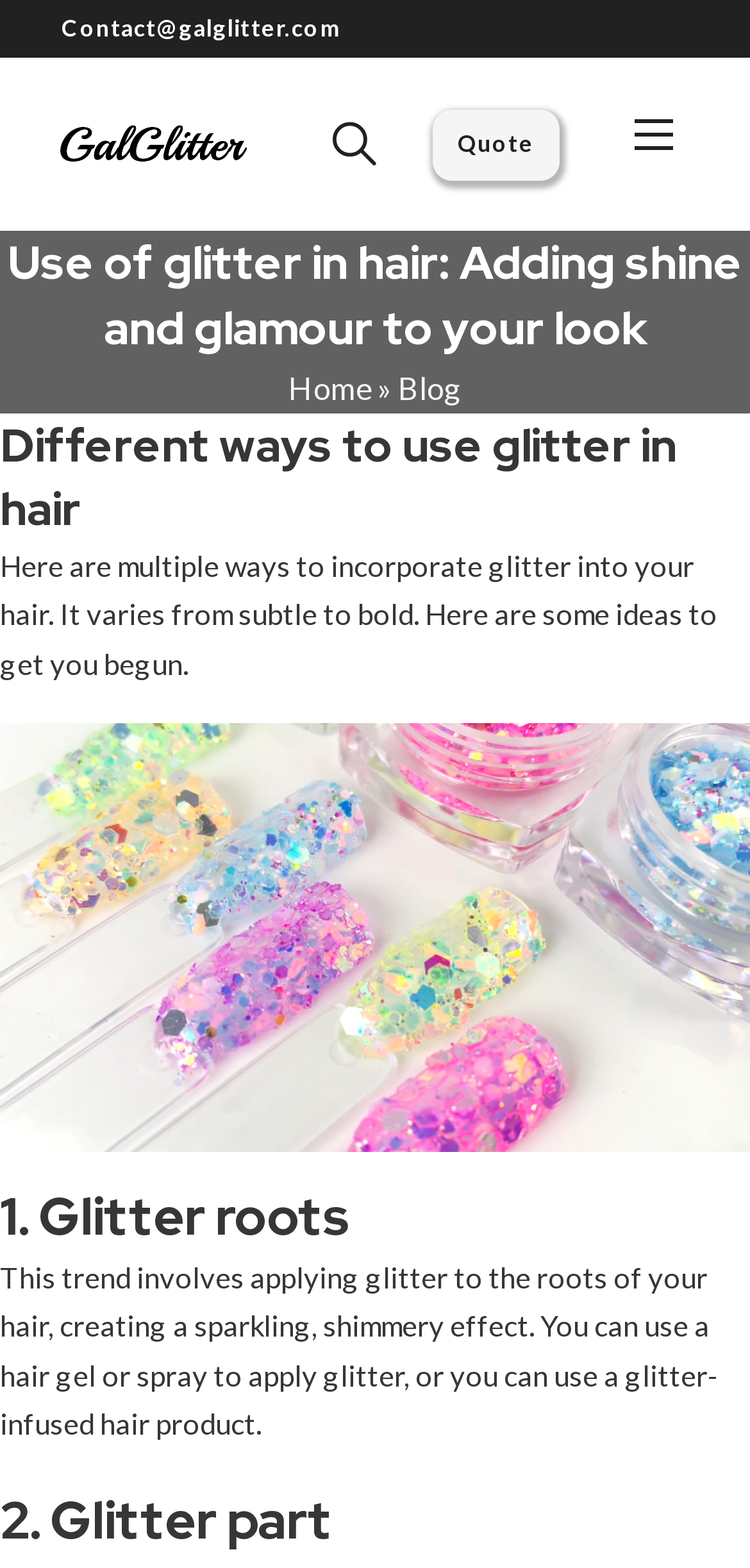Please provide a detailed answer to the question below based on the screenshot: 
What is the purpose of the button '切换搜索'?

I inferred the purpose of the button '切换搜索' by its name, which suggests that it is used to switch or toggle the search function. Although the exact functionality is not explicitly stated, the name of the button implies its purpose.